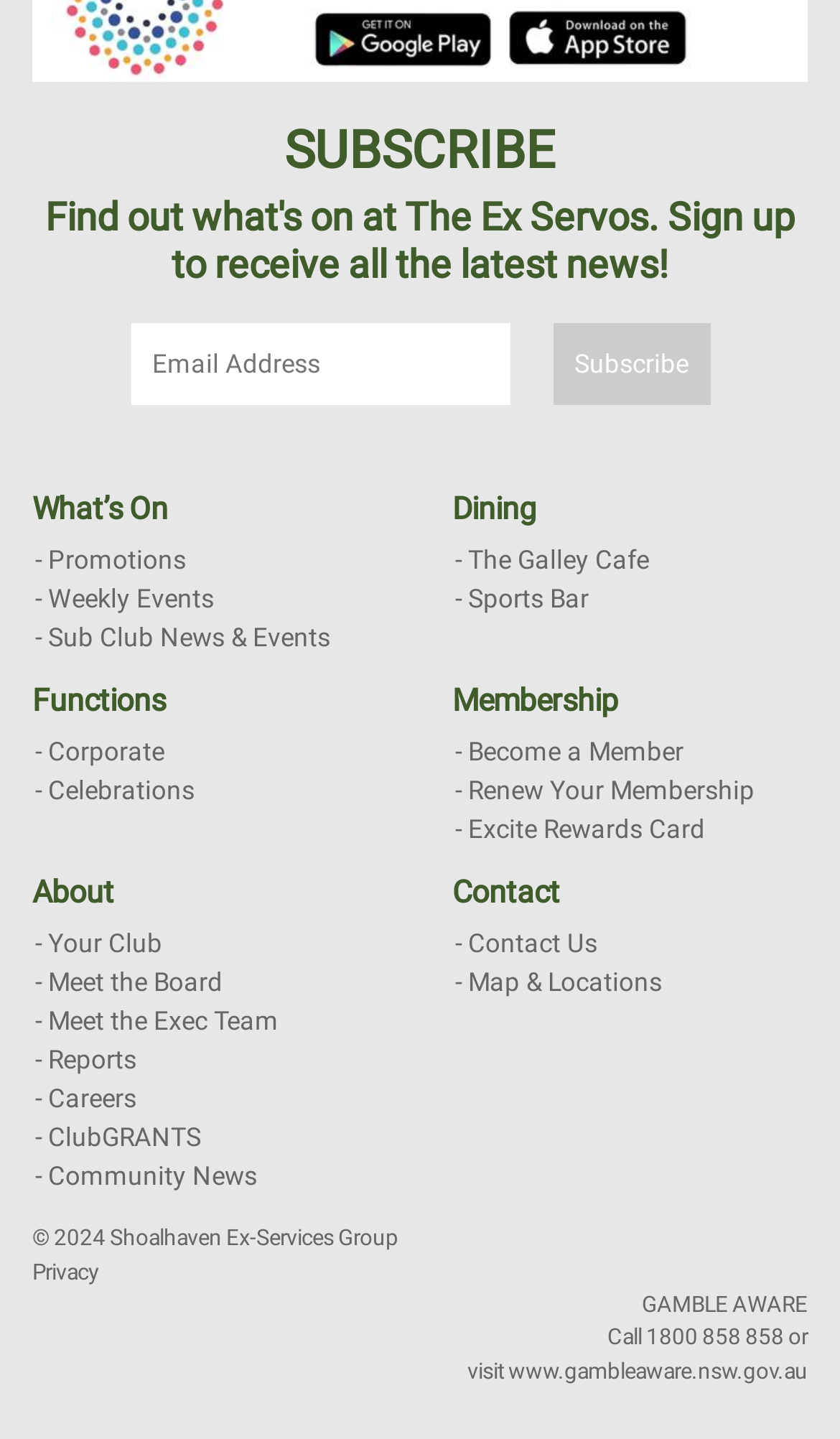Can you find the bounding box coordinates for the element to click on to achieve the instruction: "Subscribe to newsletter"?

[0.658, 0.224, 0.845, 0.281]